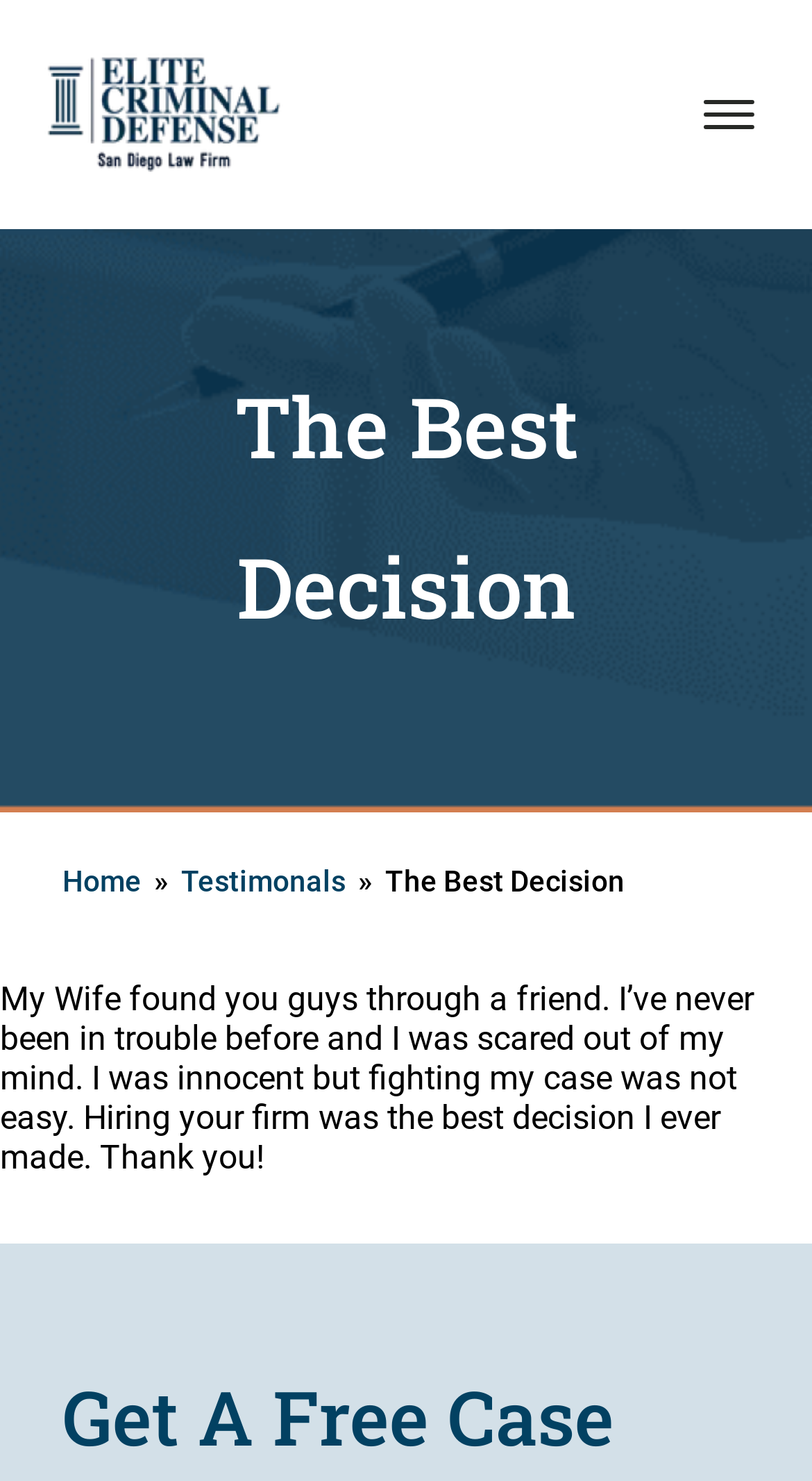Determine which piece of text is the heading of the webpage and provide it.

The Best Decision